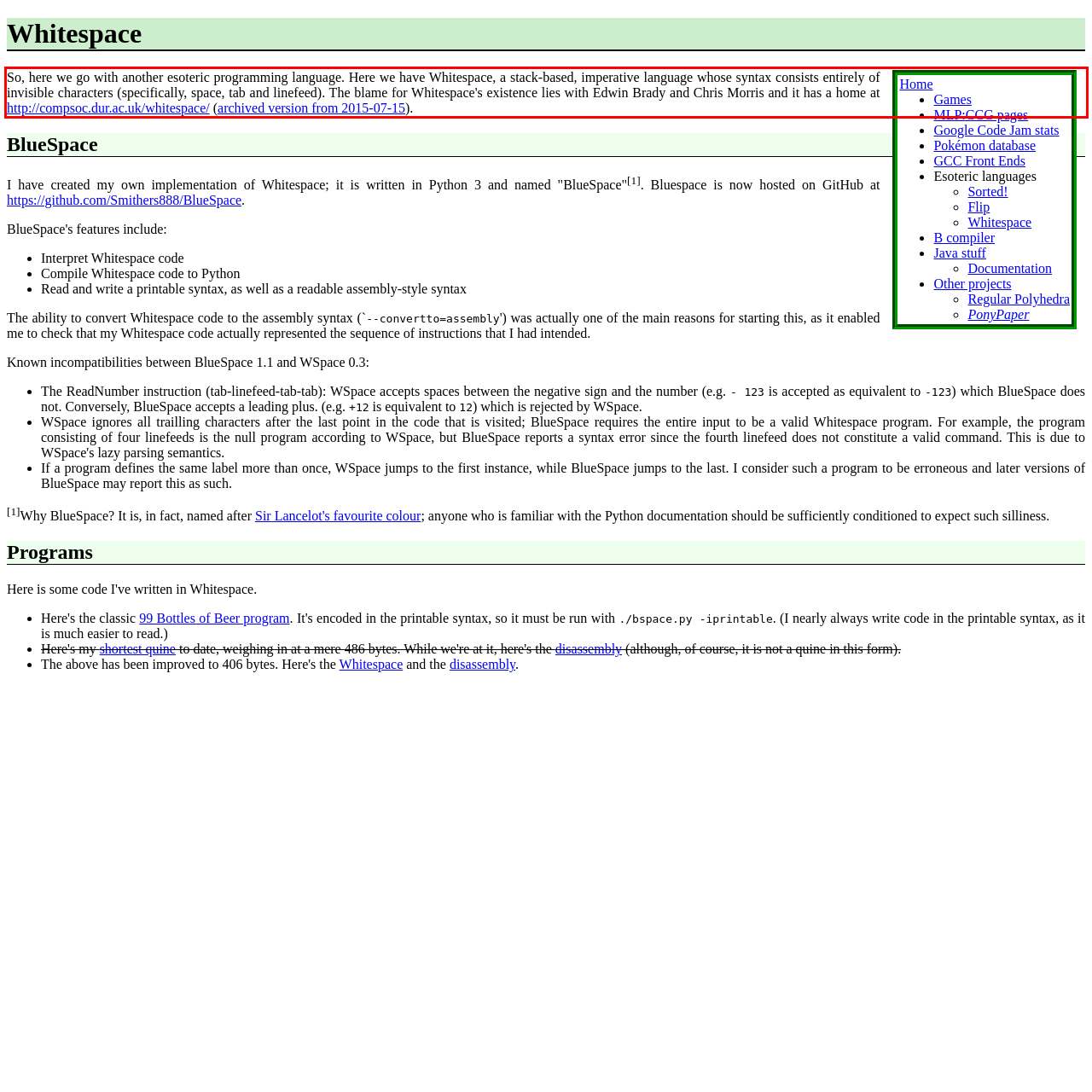Observe the screenshot of the webpage, locate the red bounding box, and extract the text content within it.

So, here we go with another esoteric programming language. Here we have Whitespace, a stack-based, imperative language whose syntax consists entirely of invisible characters (specifically, space, tab and linefeed). The blame for Whitespace's existence lies with Edwin Brady and Chris Morris and it has a home at http://compsoc.dur.ac.uk/whitespace/ (archived version from 2015-07-15).